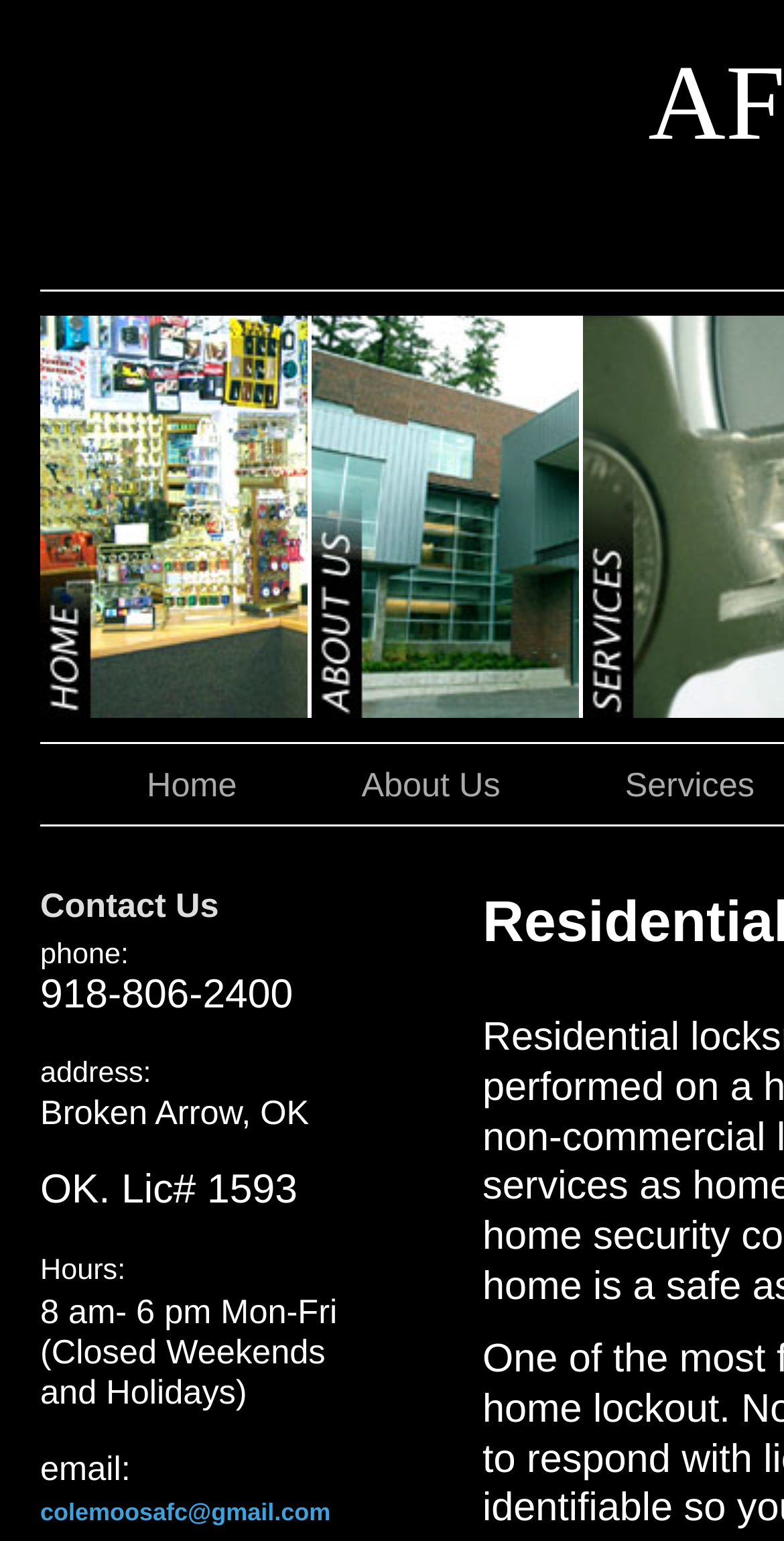Determine the bounding box coordinates (top-left x, top-left y, bottom-right x, bottom-right y) of the UI element described in the following text: About Us

[0.401, 0.485, 0.643, 0.585]